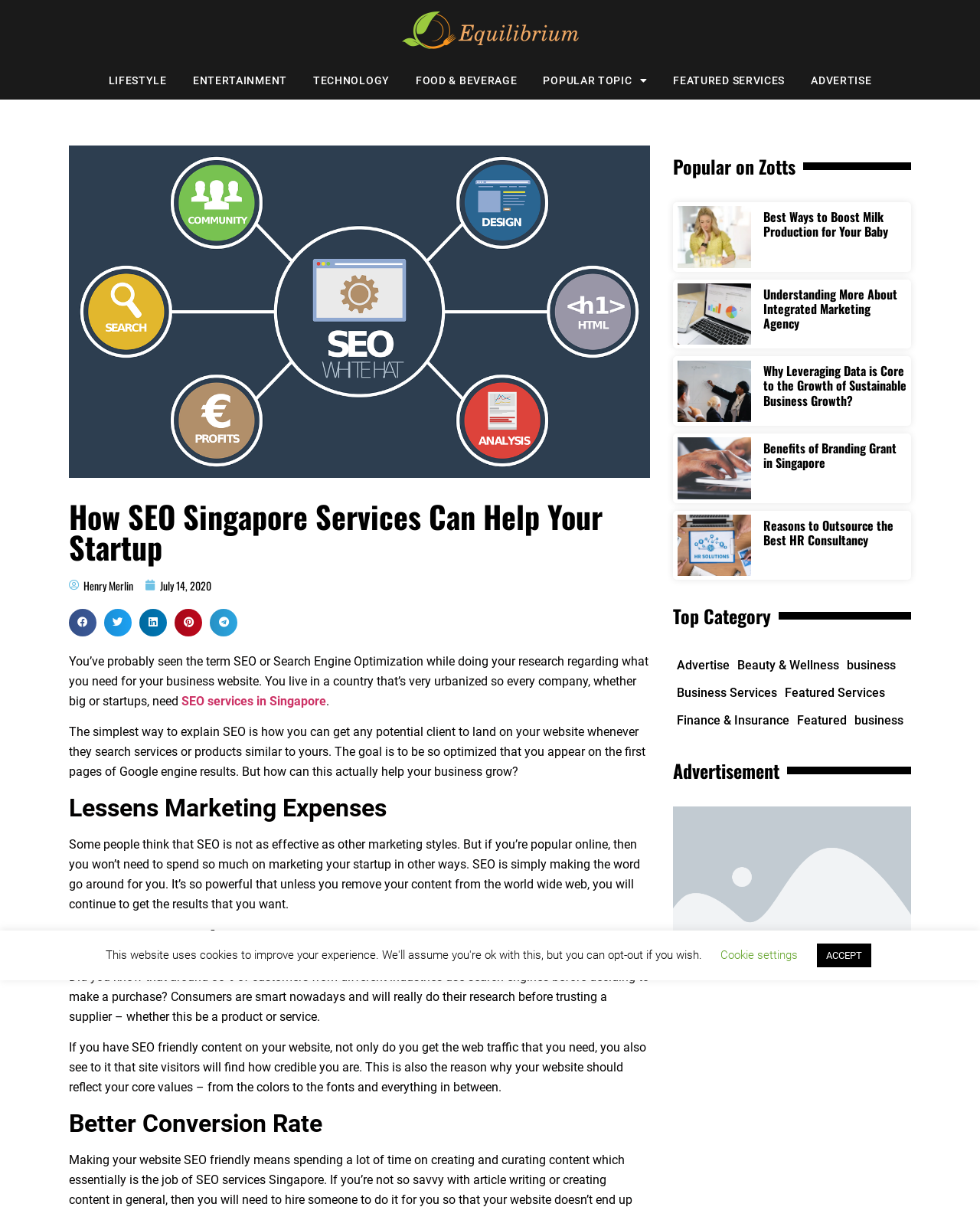Carefully observe the image and respond to the question with a detailed answer:
What is the topic of the article?

Based on the webpage content, the topic of the article is about SEO services in Singapore, which is evident from the heading 'How SEO Singapore Services Can Help Your Startup' and the subsequent paragraphs discussing the benefits of SEO for startups.